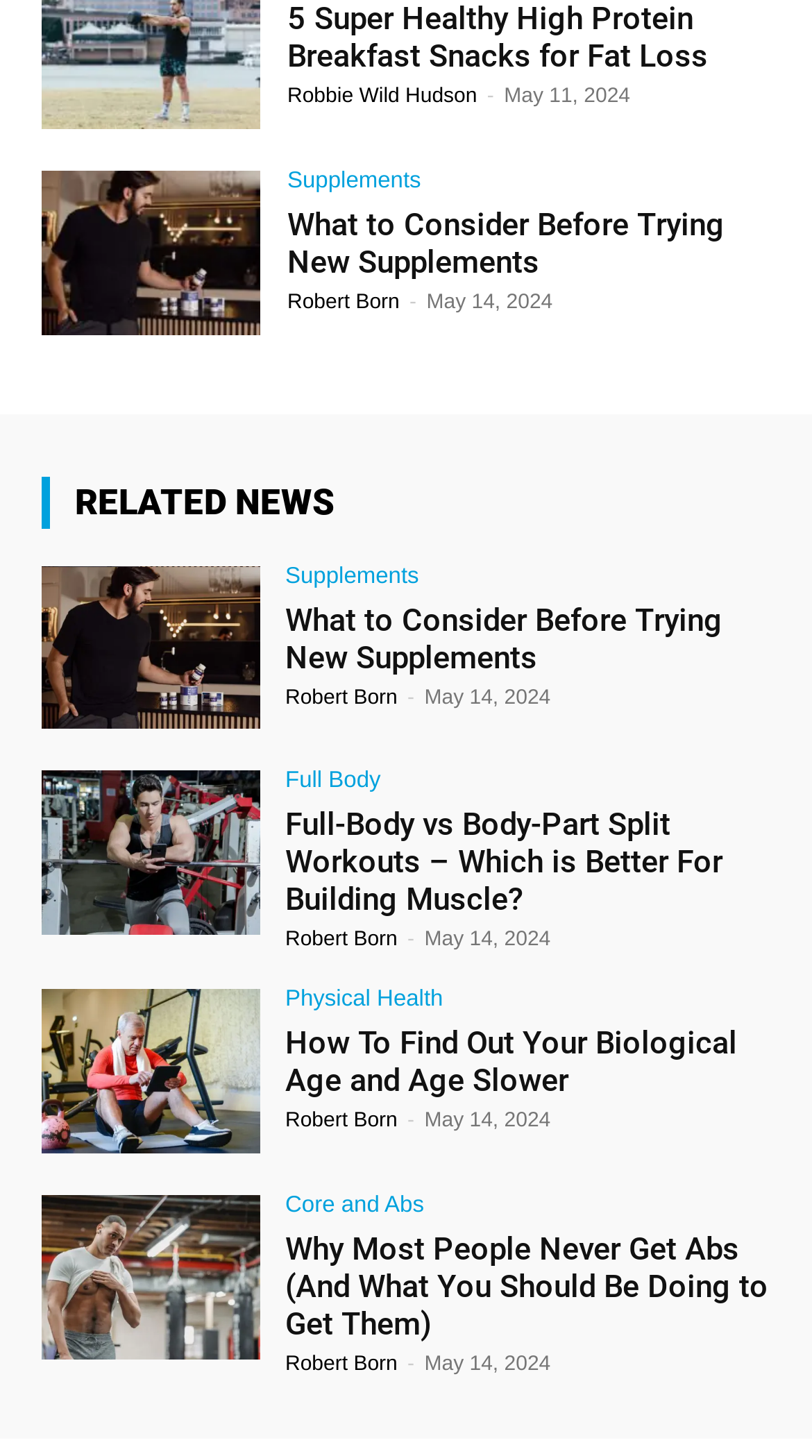Utilize the details in the image to thoroughly answer the following question: What is the date of the last article?

I looked at the last article heading and found the date 'May 14, 2024' next to it, which seems to be the publication date.